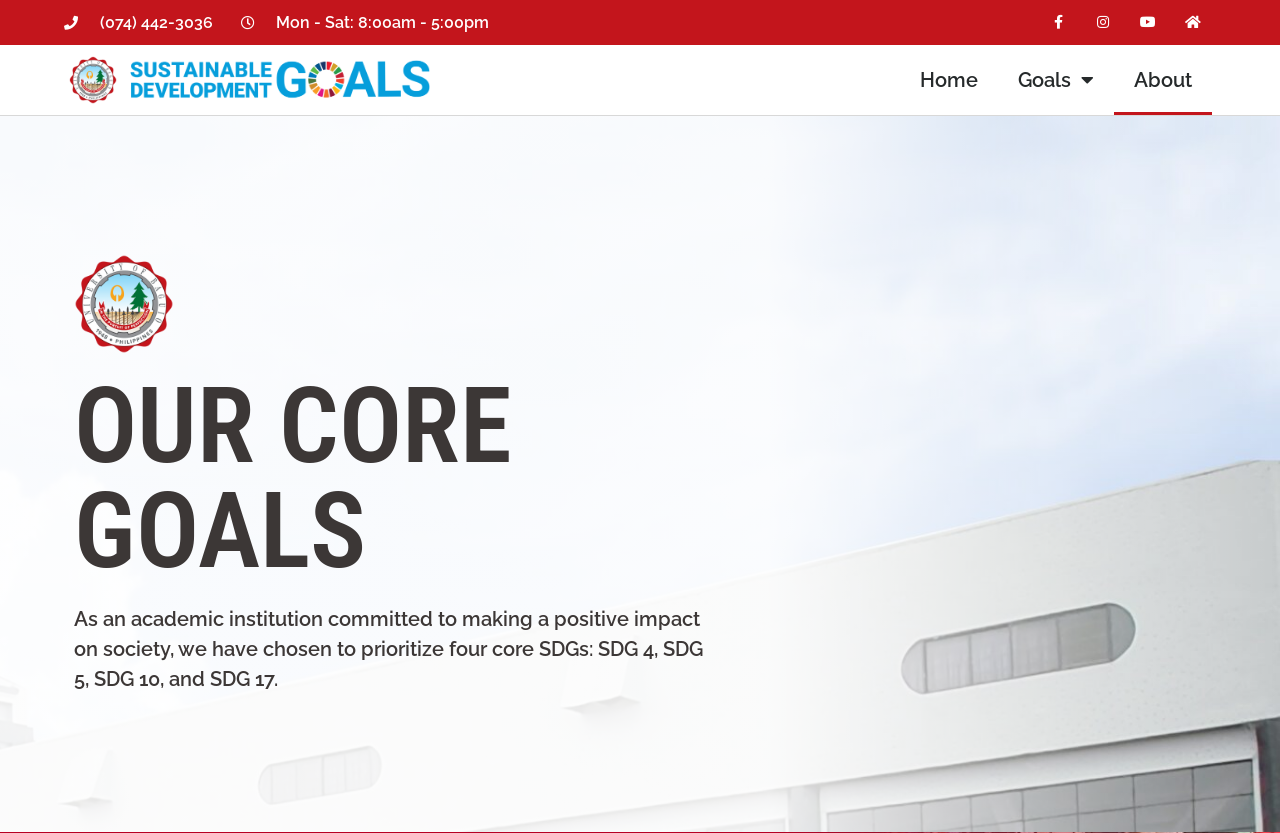What are the social media platforms linked on the page? Observe the screenshot and provide a one-word or short phrase answer.

Facebook, Instagram, Youtube